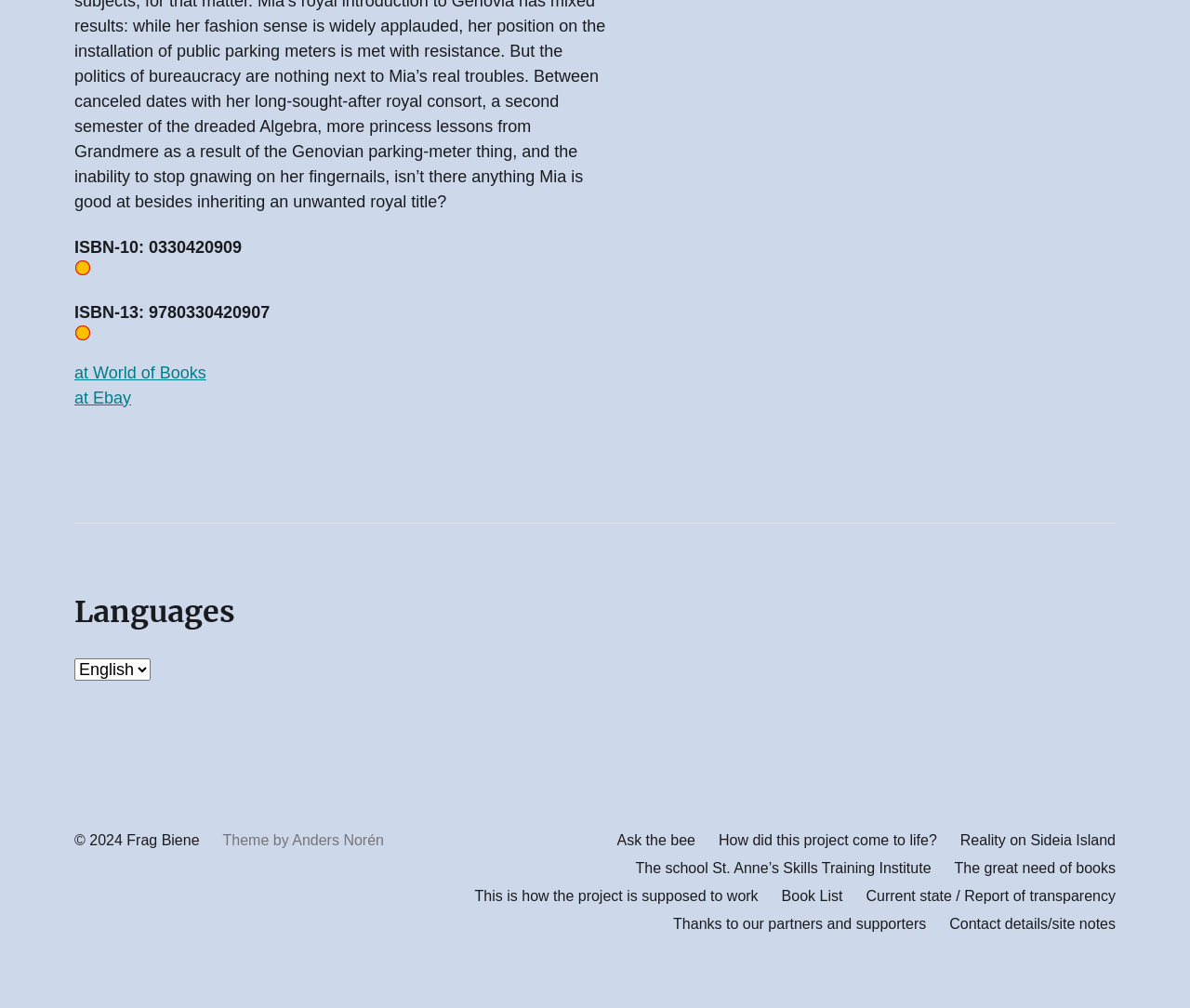Indicate the bounding box coordinates of the element that needs to be clicked to satisfy the following instruction: "Select a language from the dropdown menu". The coordinates should be four float numbers between 0 and 1, i.e., [left, top, right, bottom].

[0.062, 0.653, 0.127, 0.675]